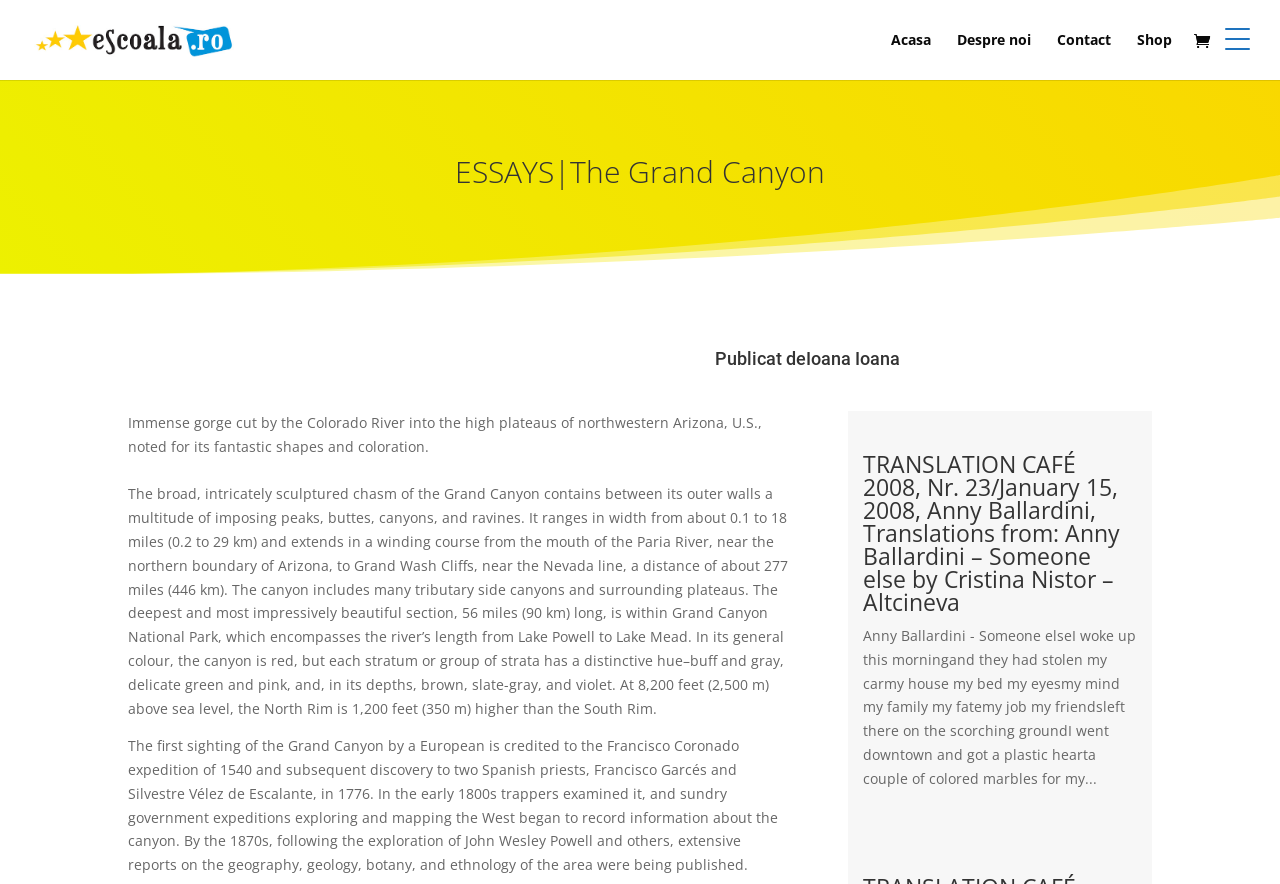What is the name of the national park that encompasses the Grand Canyon?
Please craft a detailed and exhaustive response to the question.

I found the answer by reading the StaticText that describes the Grand Canyon, which mentions the 'Grand Canyon National Park' as the one that encompasses the river's length from Lake Powell to Lake Mead.